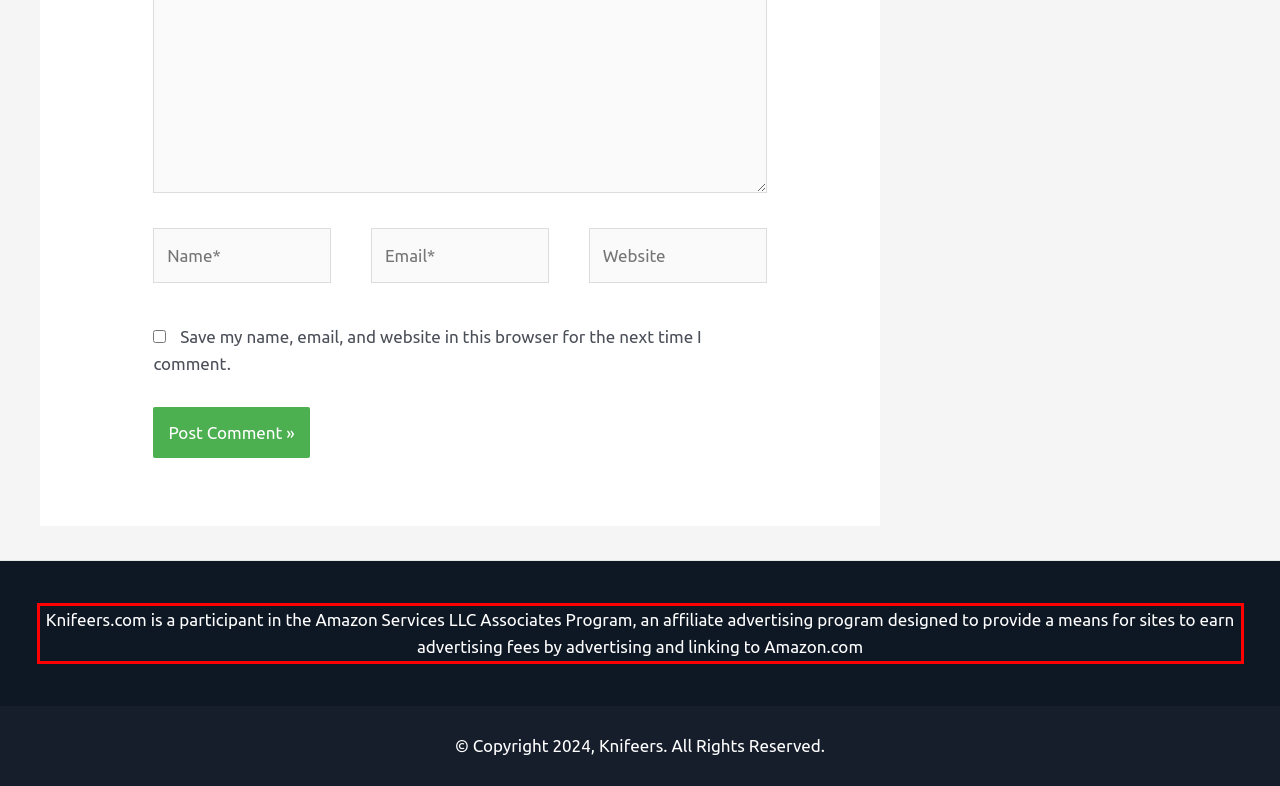Review the webpage screenshot provided, and perform OCR to extract the text from the red bounding box.

Knifeers.com is a participant in the Amazon Services LLC Associates Program, an affiliate advertising program designed to provide a means for sites to earn advertising fees by advertising and linking to Amazon.com